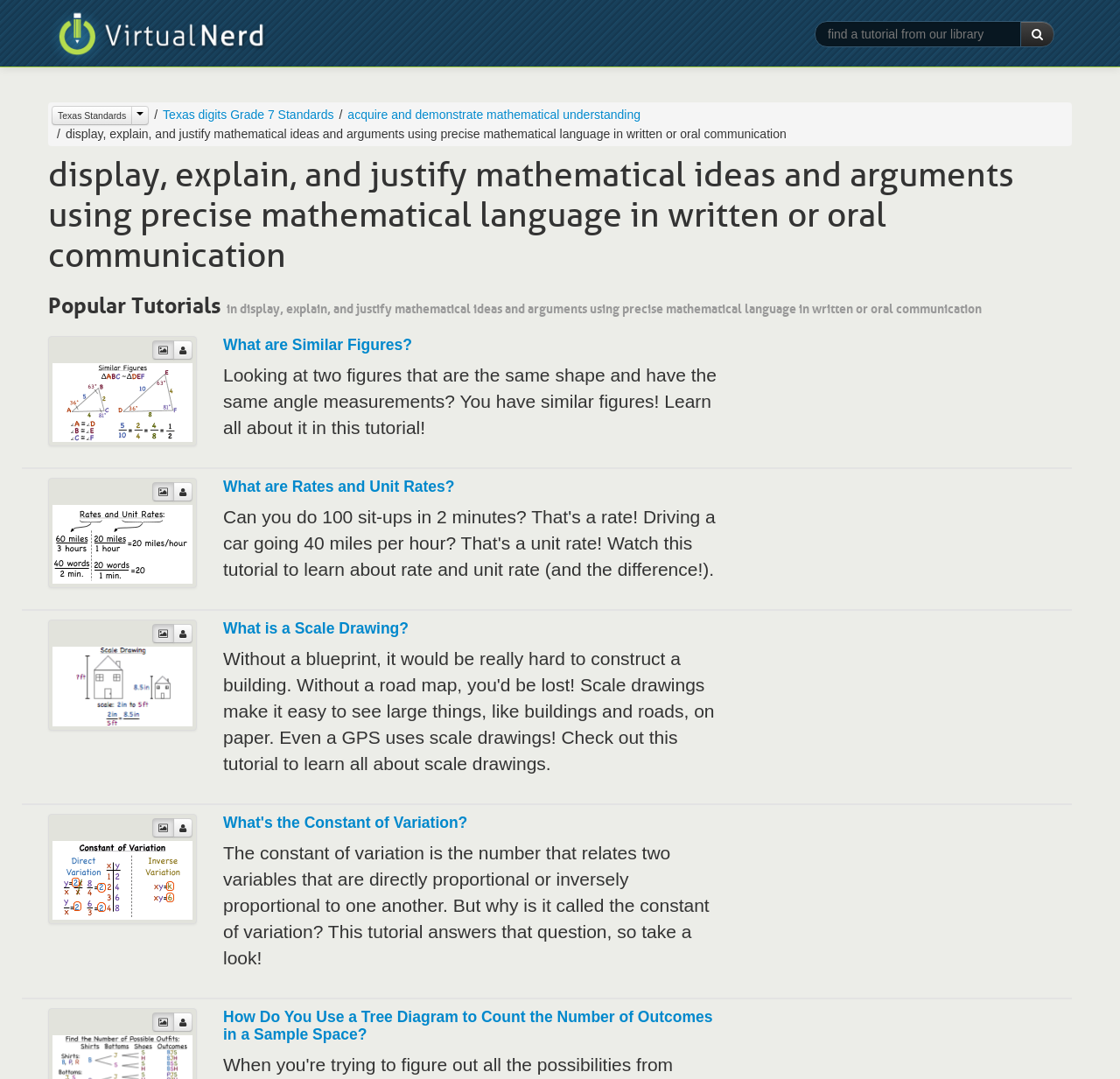Please give the bounding box coordinates of the area that should be clicked to fulfill the following instruction: "Click on the 'What are Rates and Unit Rates?' link". The coordinates should be in the format of four float numbers from 0 to 1, i.e., [left, top, right, bottom].

[0.047, 0.496, 0.172, 0.509]